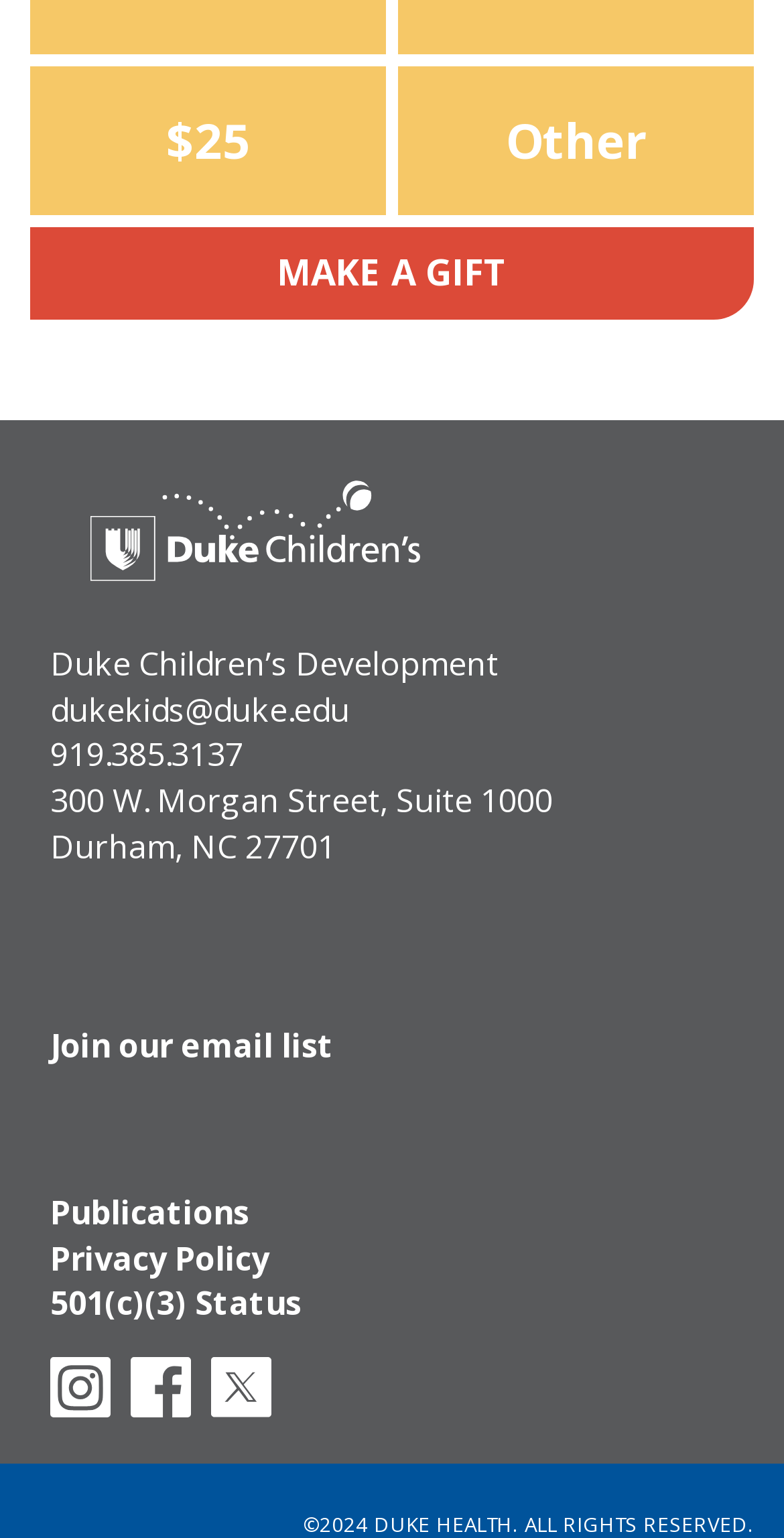Determine the bounding box coordinates for the HTML element mentioned in the following description: "Privacy Policy". The coordinates should be a list of four floats ranging from 0 to 1, represented as [left, top, right, bottom].

[0.064, 0.803, 0.344, 0.832]